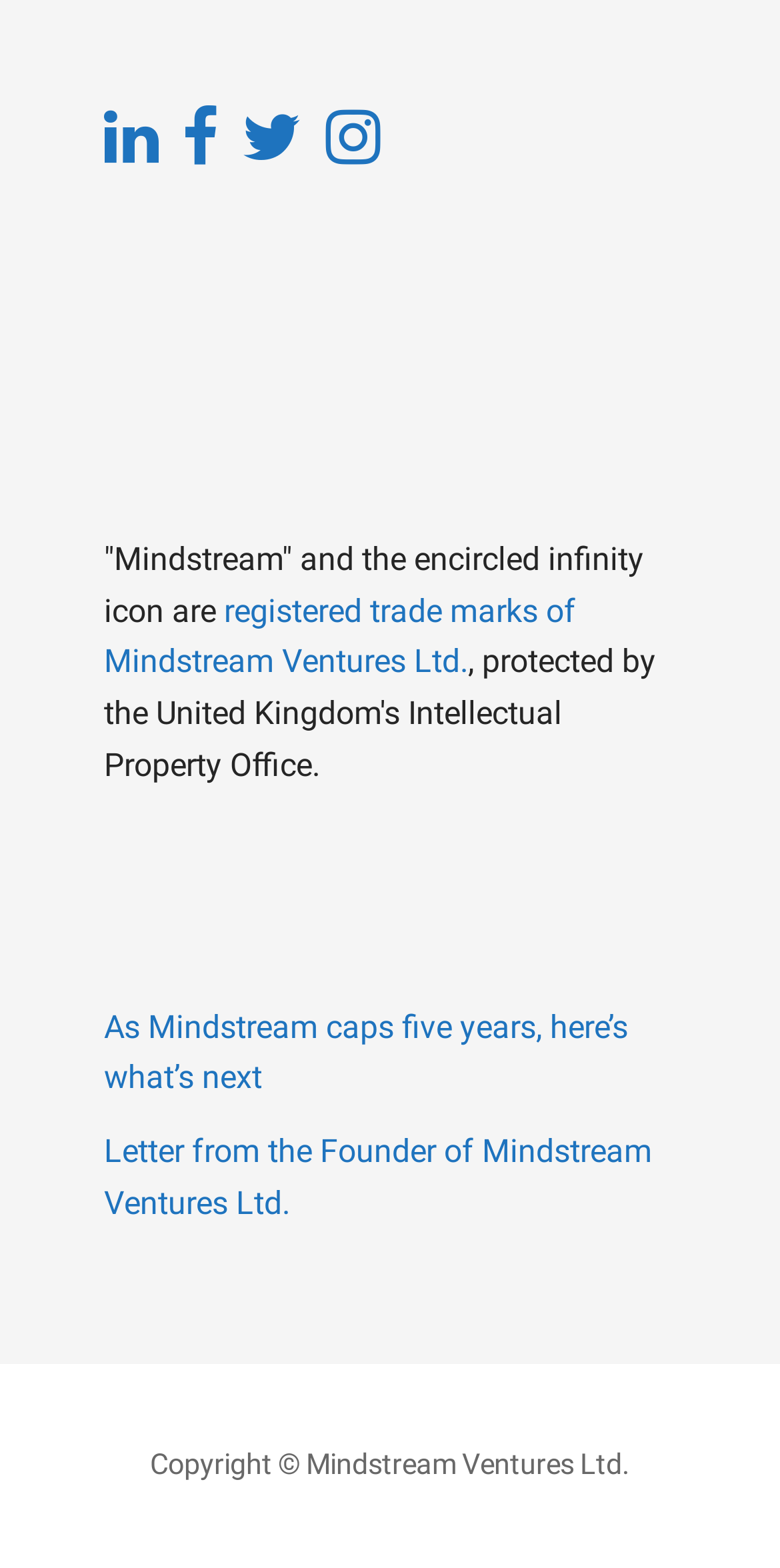What is the topic of the first link in the bottom section? Using the information from the screenshot, answer with a single word or phrase.

Mindstream's five years